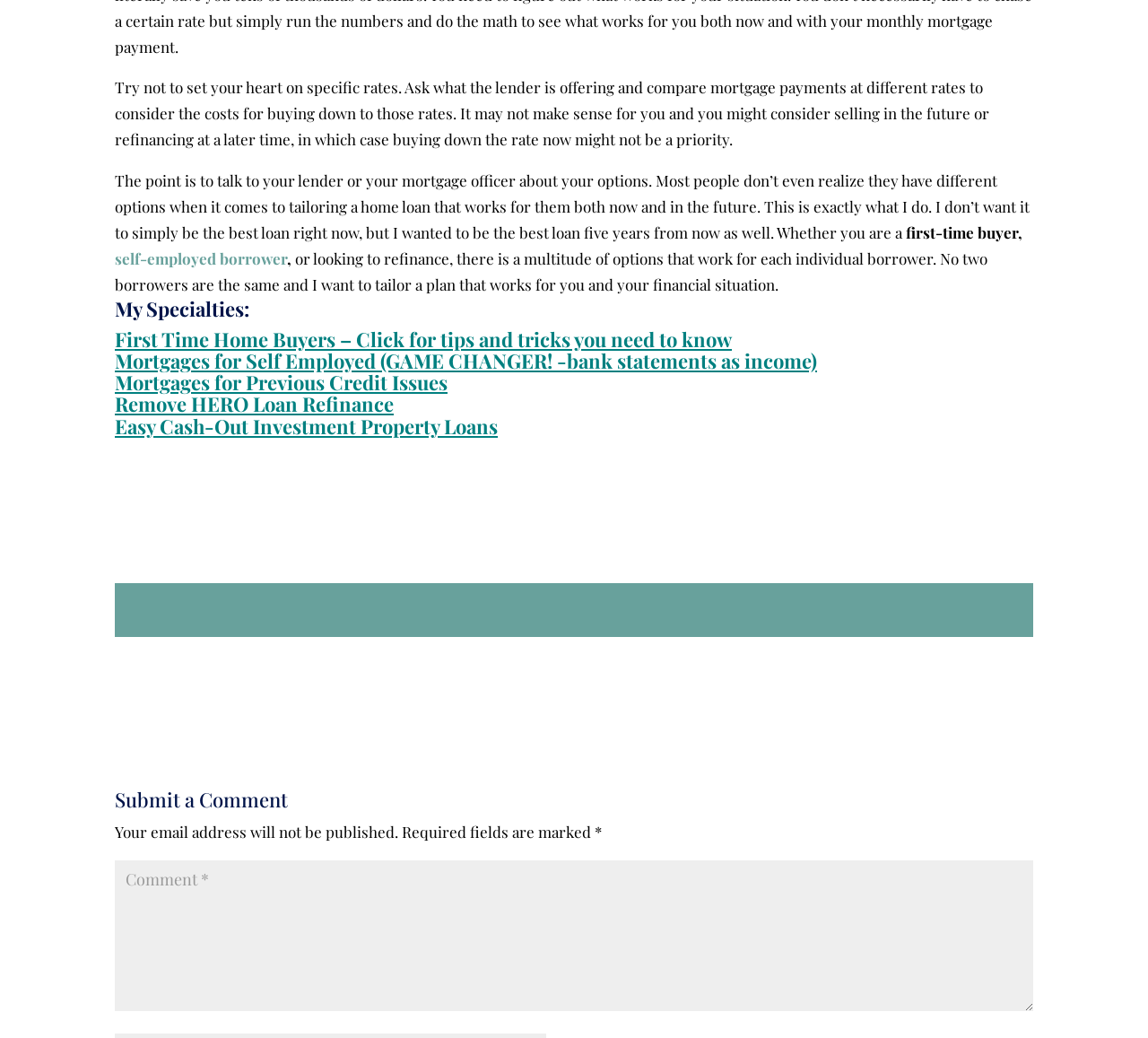Determine the bounding box coordinates for the clickable element to execute this instruction: "Click on 'Submit a Comment'". Provide the coordinates as four float numbers between 0 and 1, i.e., [left, top, right, bottom].

[0.1, 0.76, 0.9, 0.789]